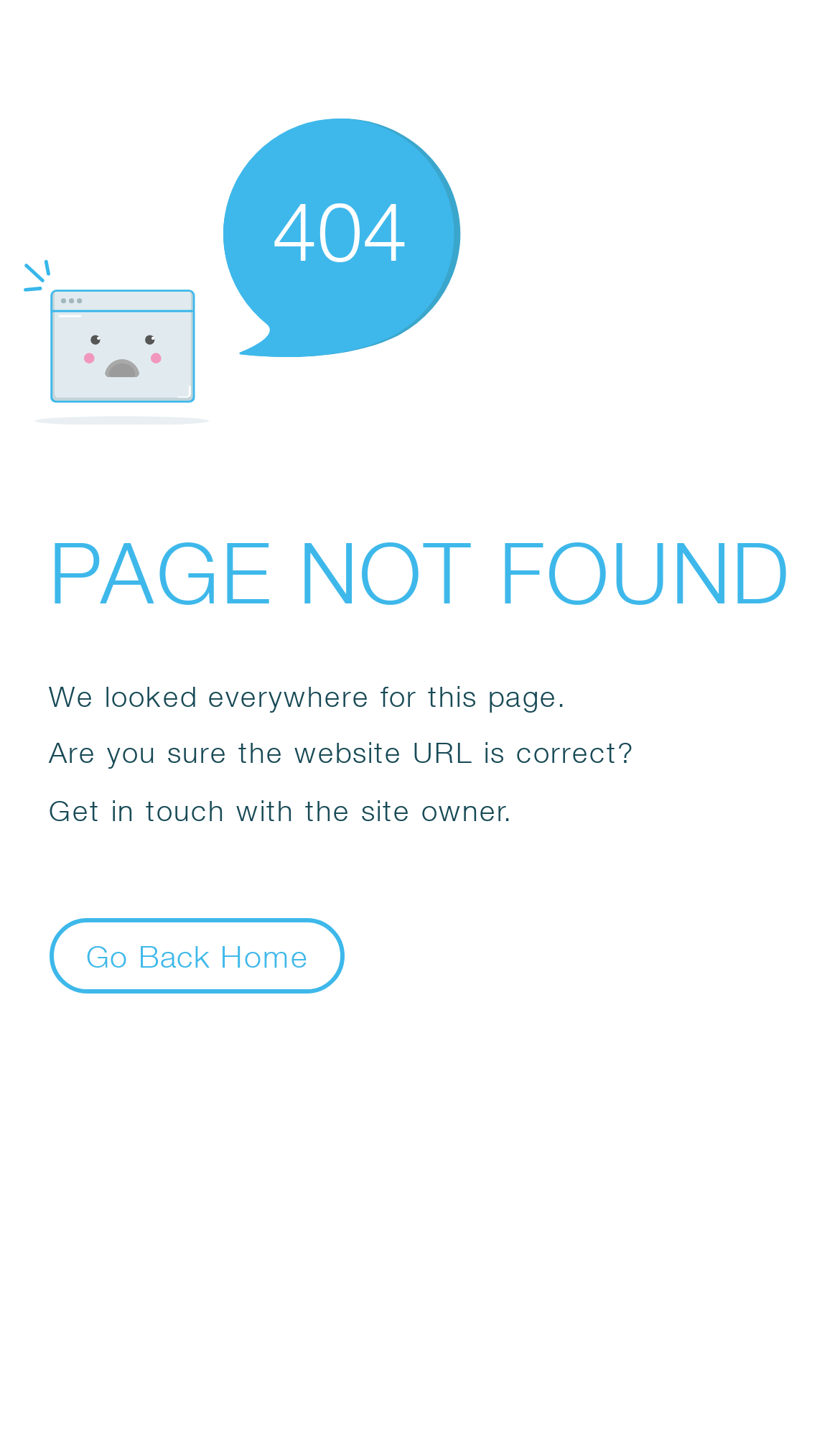What is the main message displayed on the page?
Make sure to answer the question with a detailed and comprehensive explanation.

The main message is displayed in a large font size, indicating that the page was not found. The message is clear and concise, informing the user that the requested page does not exist.